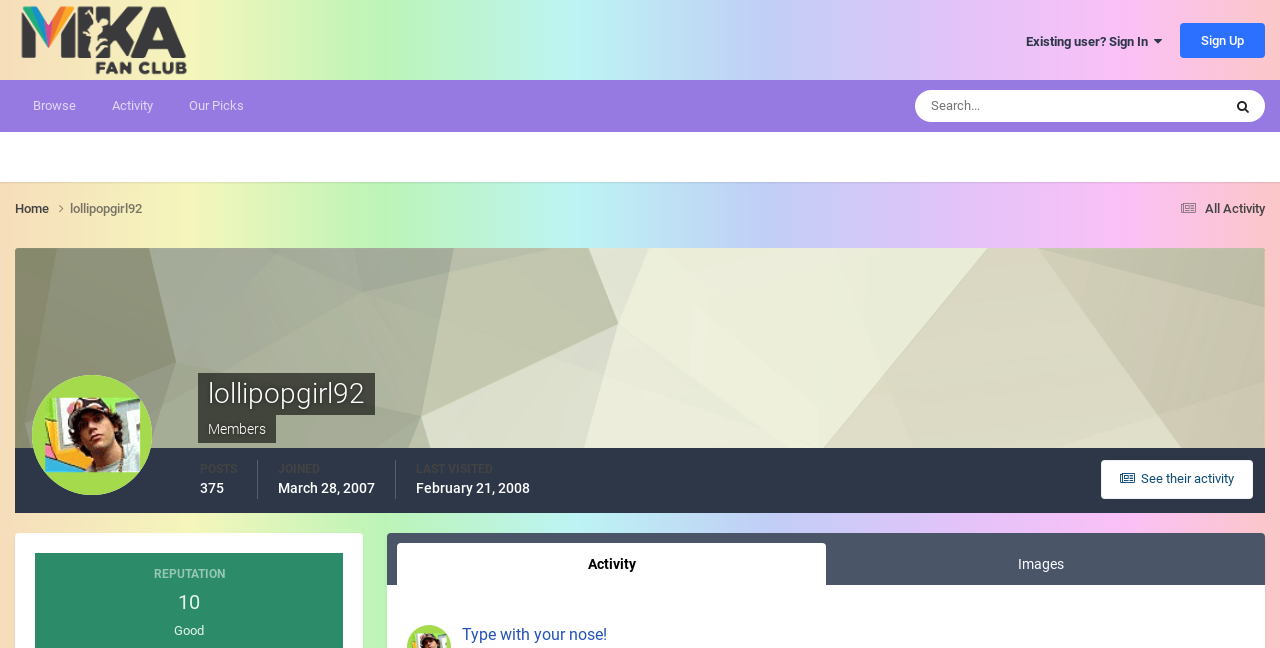Please determine the bounding box coordinates of the element to click in order to execute the following instruction: "View lollipopgirl92's activity". The coordinates should be four float numbers between 0 and 1, specified as [left, top, right, bottom].

[0.86, 0.71, 0.979, 0.77]